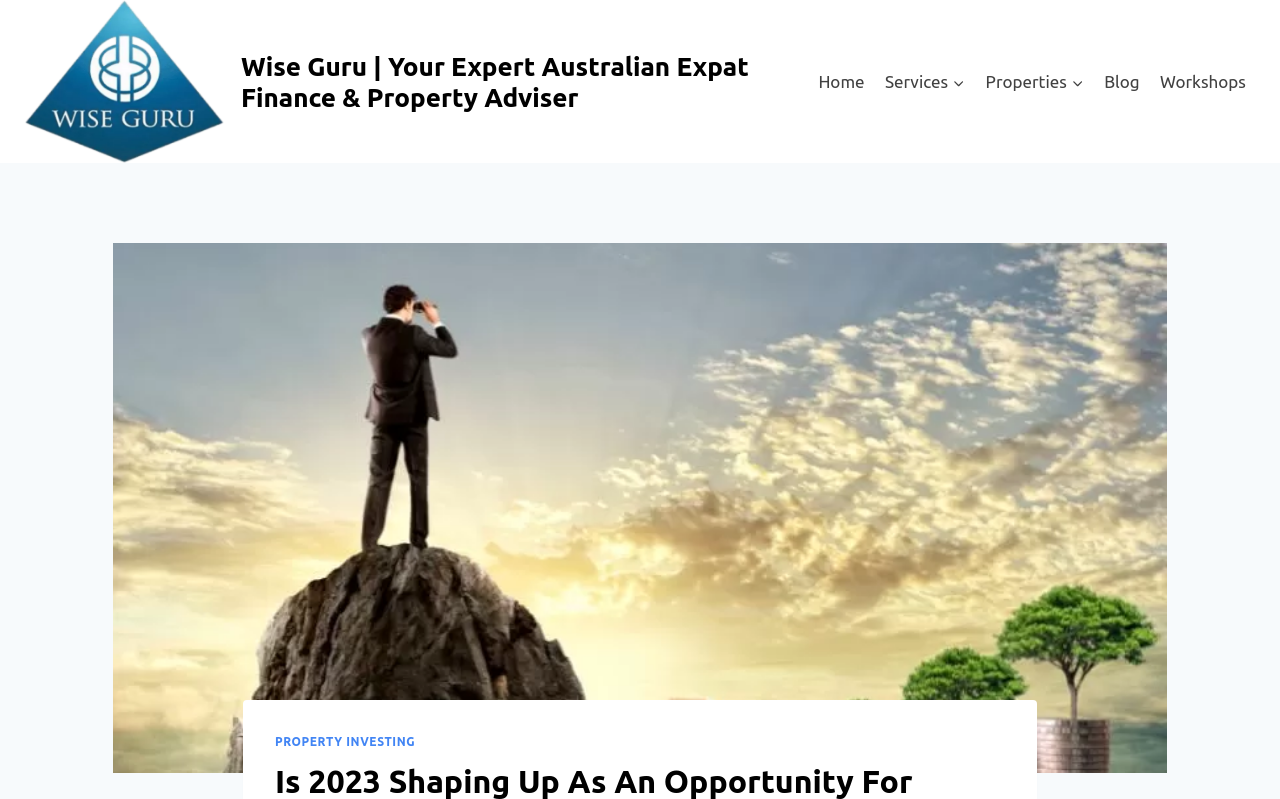Predict the bounding box of the UI element that fits this description: "September 2019 (19) 19 posts".

None